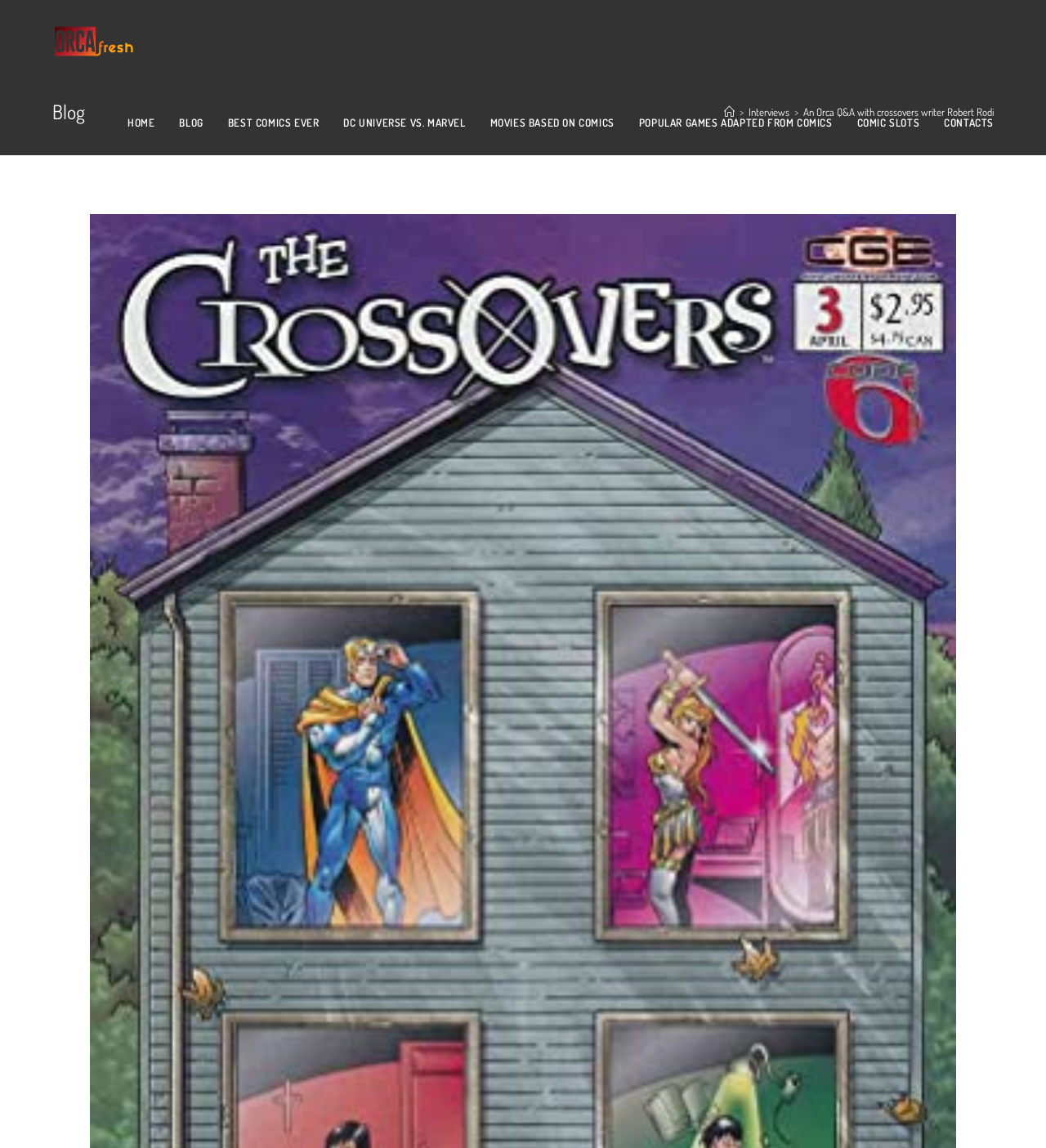Can you show the bounding box coordinates of the region to click on to complete the task described in the instruction: "read blog posts"?

[0.16, 0.071, 0.206, 0.142]